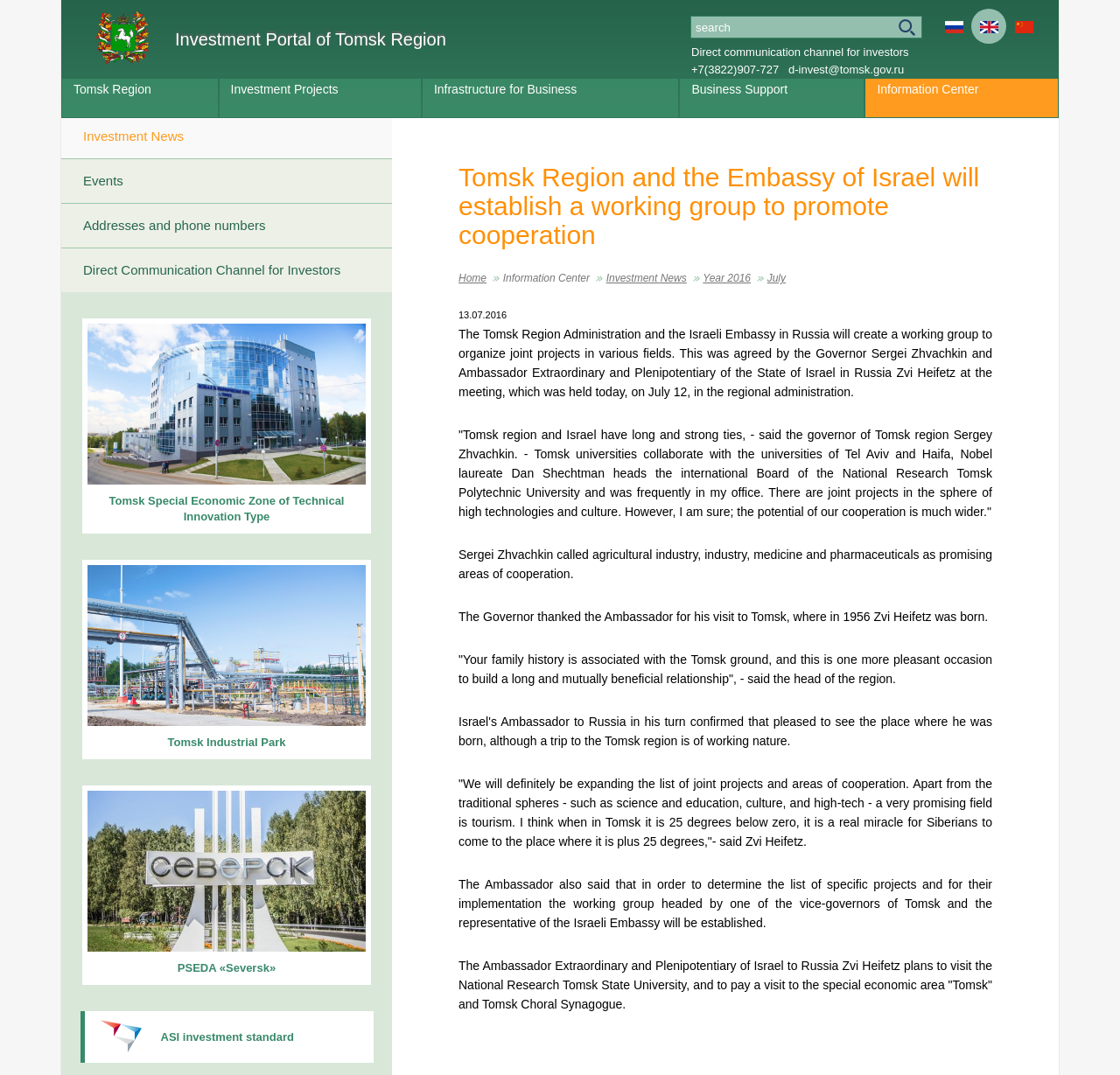Identify the bounding box coordinates of the section that should be clicked to achieve the task described: "Switch to Chinese language".

[0.898, 0.008, 0.93, 0.041]